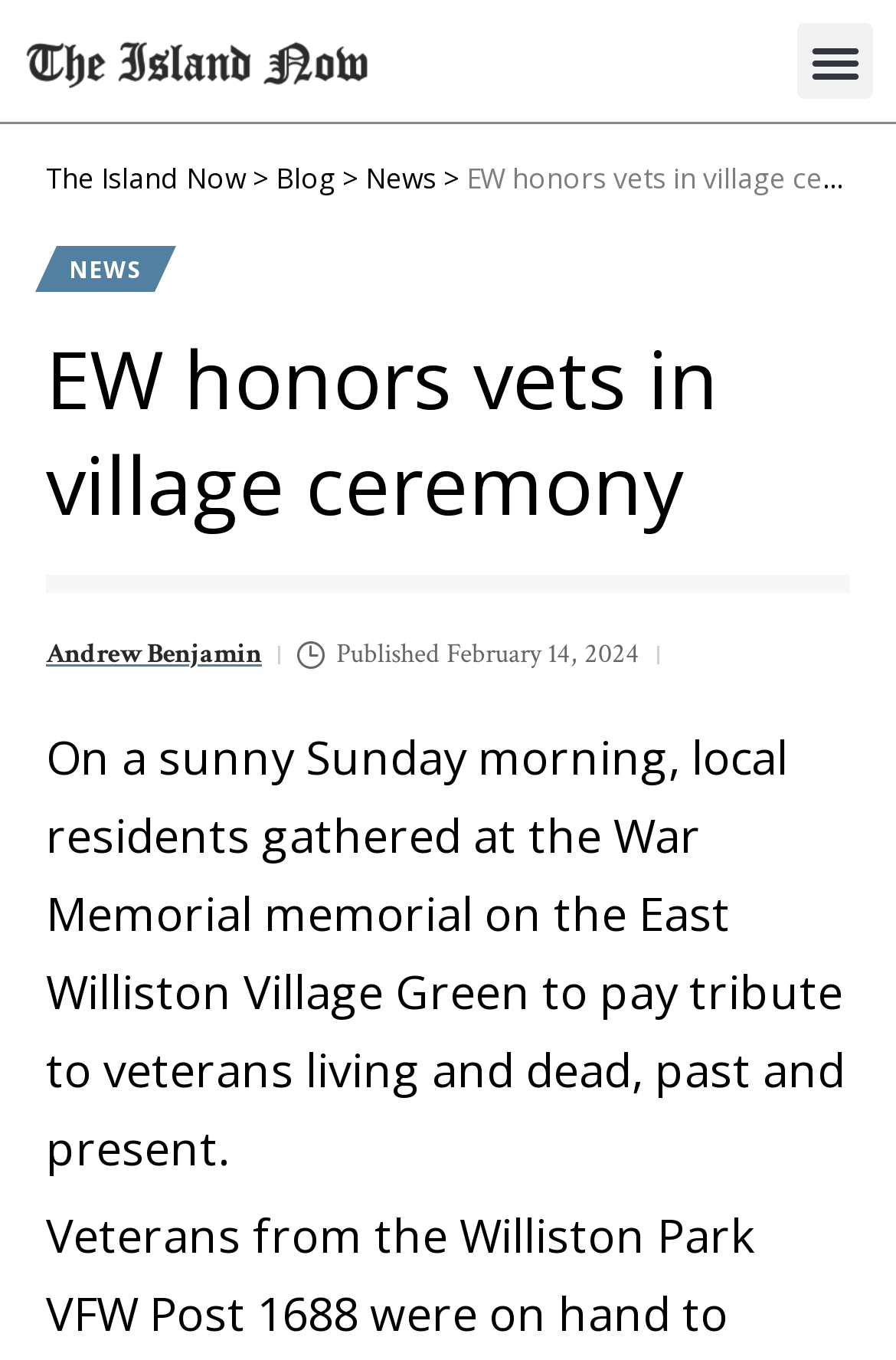Articulate a detailed summary of the webpage's content and design.

The webpage is an article about a village ceremony honoring veterans. At the top left, there is a link to the website's homepage, "The Island Now". Next to it, there is a ">" symbol, followed by links to "Blog" and "News". Below these links, there is a larger heading that reads "EW honors vets in village ceremony". 

To the right of the heading, there is a link to the author's name, "Andrew Benjamin", and a timestamp indicating that the article was published on February 14, 2024. 

Below the heading, there is a paragraph of text that summarizes the article, stating that local residents gathered at the War Memorial on the East Williston Village Green to pay tribute to veterans. 

At the top right, there is a button labeled "Menu Toggle" that is not currently expanded.